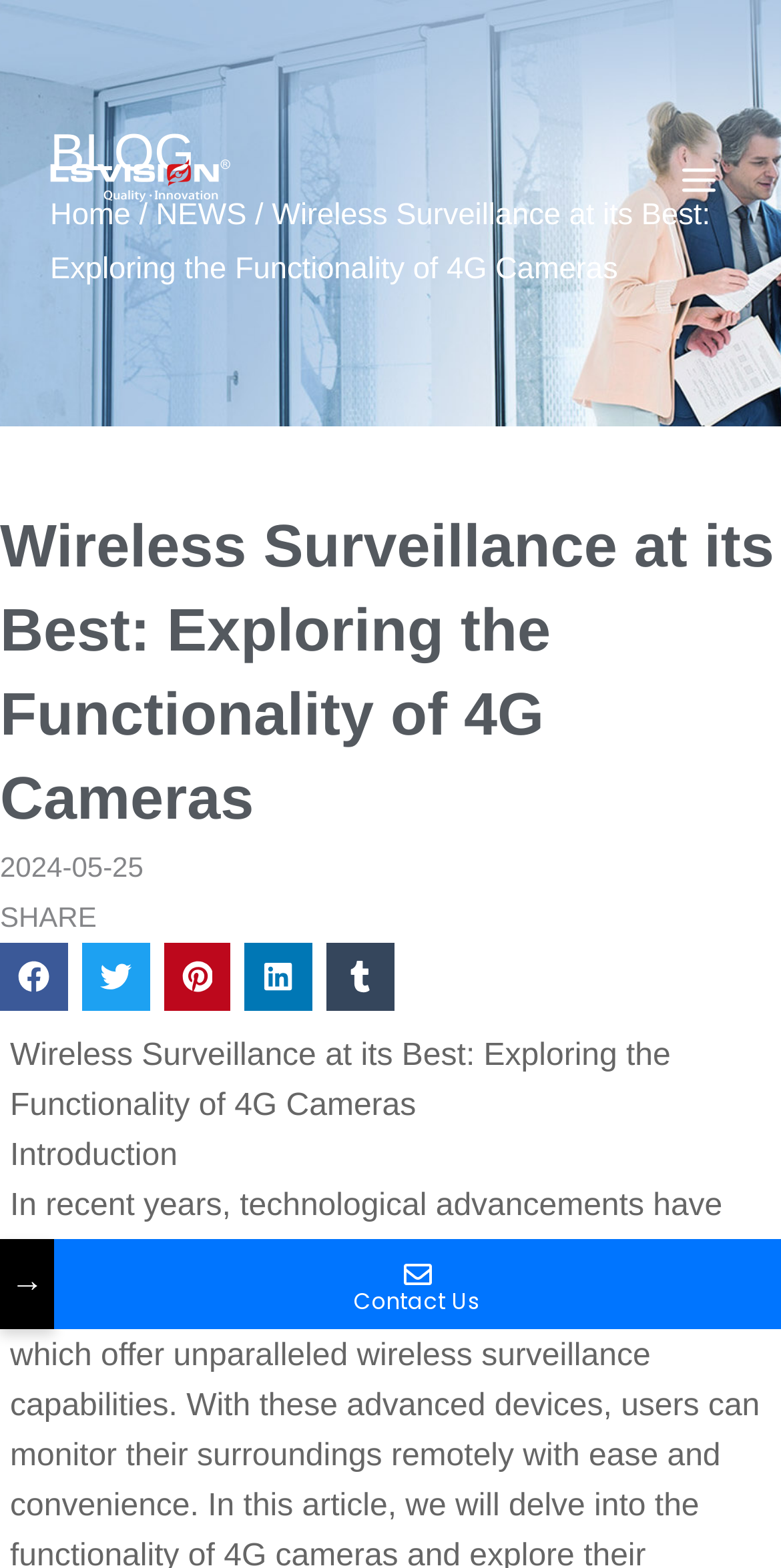Generate a comprehensive description of the webpage.

The webpage is about wireless surveillance, specifically exploring the functionality of 4G cameras. At the top left, there is an LS VISION logo, which is an image. Next to it, on the top right, is a main menu button. Below the logo, there is a breadcrumb navigation menu that shows the current page's location, with links to the home page and a news section.

The main content of the page is a blog post titled "Wireless Surveillance at its Best: Exploring the Functionality of 4G Cameras". The title is a heading that spans the entire width of the page. Below the title, there is a date "2024-05-25" and a "SHARE" button with links to share the post on various social media platforms, including Facebook, Twitter, Pinterest, LinkedIn, and Tumblr.

The main content of the blog post starts with an introduction section, which is denoted by a heading. The introduction is followed by the rest of the article, which is not summarized here. At the bottom of the page, there are two static text elements, one with an arrow symbol "→" and another with the text "Contact Us".